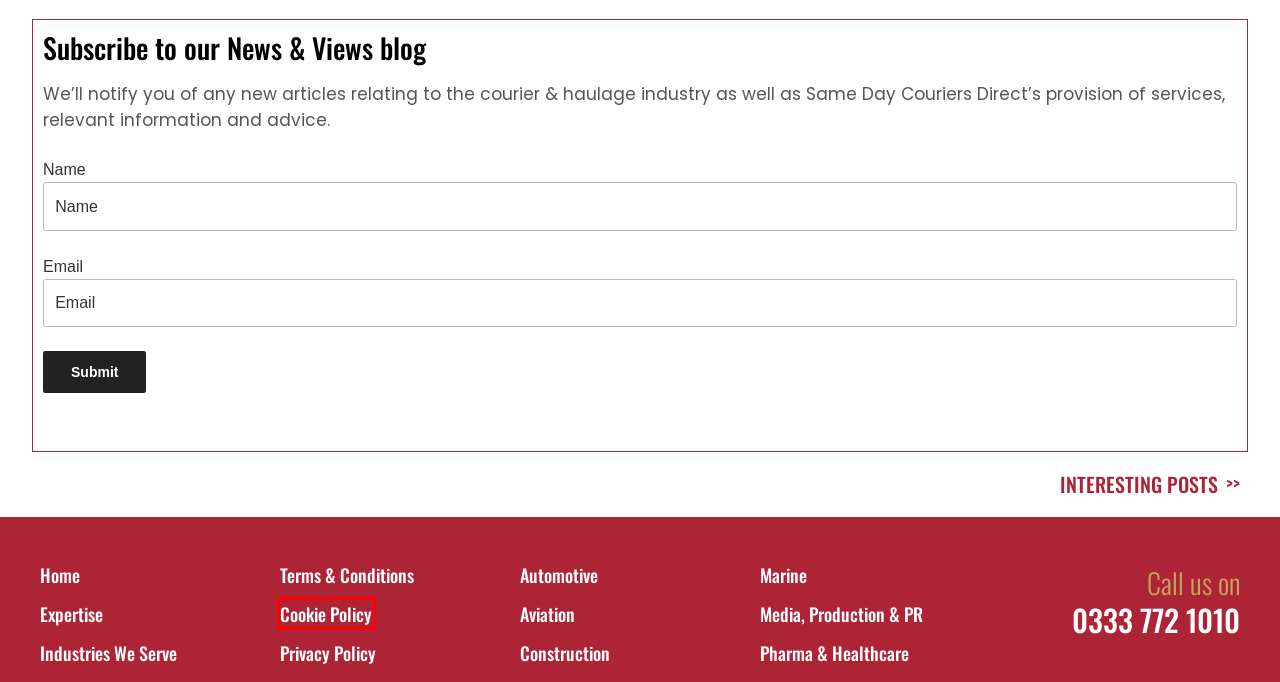You are provided a screenshot of a webpage featuring a red bounding box around a UI element. Choose the webpage description that most accurately represents the new webpage after clicking the element within the red bounding box. Here are the candidates:
A. Our Blog - News and Views - Same Day Couriers Direct
B. Cookie use on this website - Same Day Couriers Direct
C. Aviation - Same Day Couriers Direct - Experience and Depth of Knowledge
D. Carrier Terms & Conditions Of Business - Same Day Couriers Direct
E. Same Day Couriers Direct | Fast & Reliable Same Day Delivery
F. Pharma & Healthcare - Same Day Couriers Direct time-critical logistics
G. sameday delivery Privacy Policy - Same Day Couriers Direct
H. Same Day Europe Courier Services - Same Day Couriers Direct

B